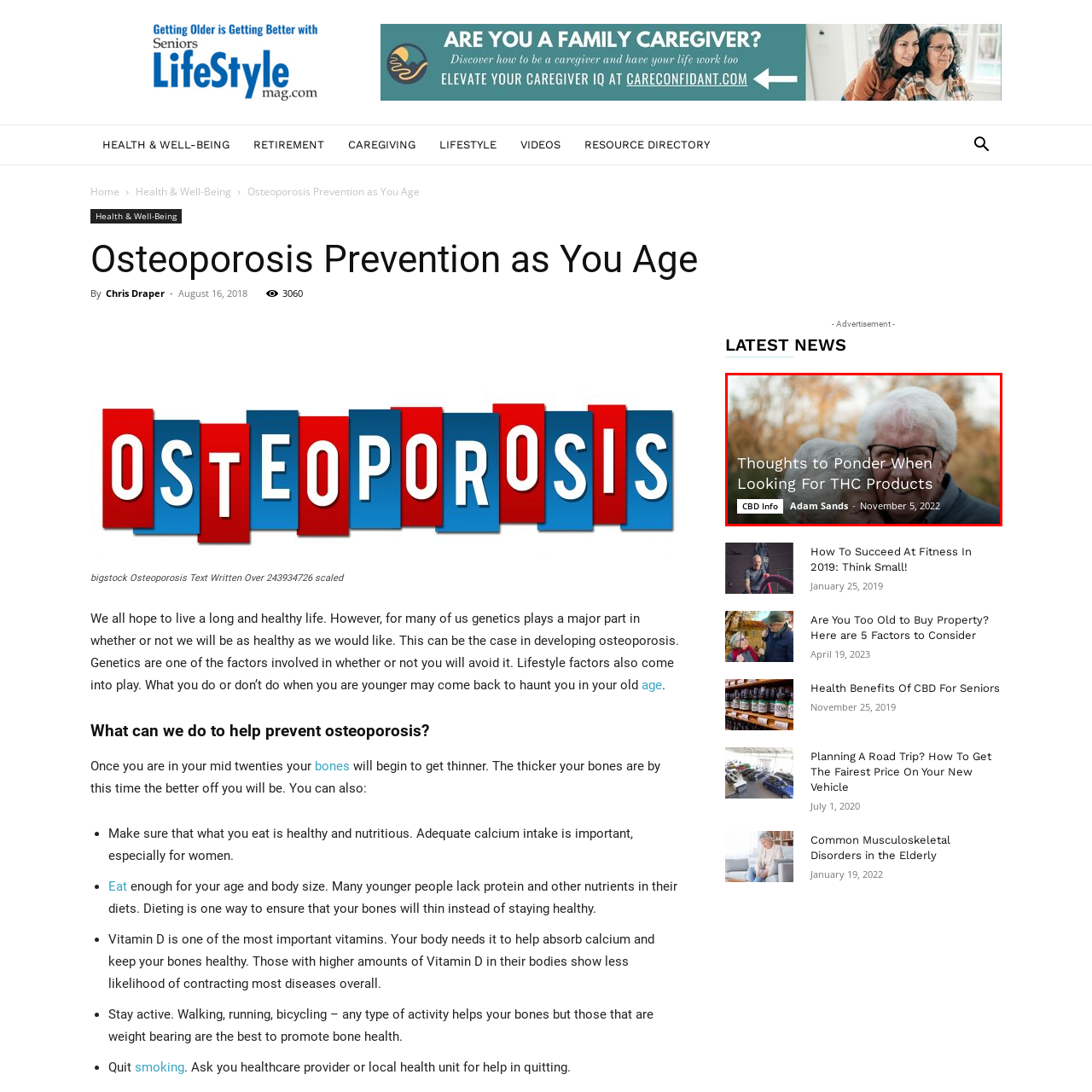How many senior individuals are in the photograph?
Look closely at the image within the red bounding box and respond to the question with one word or a brief phrase.

Two